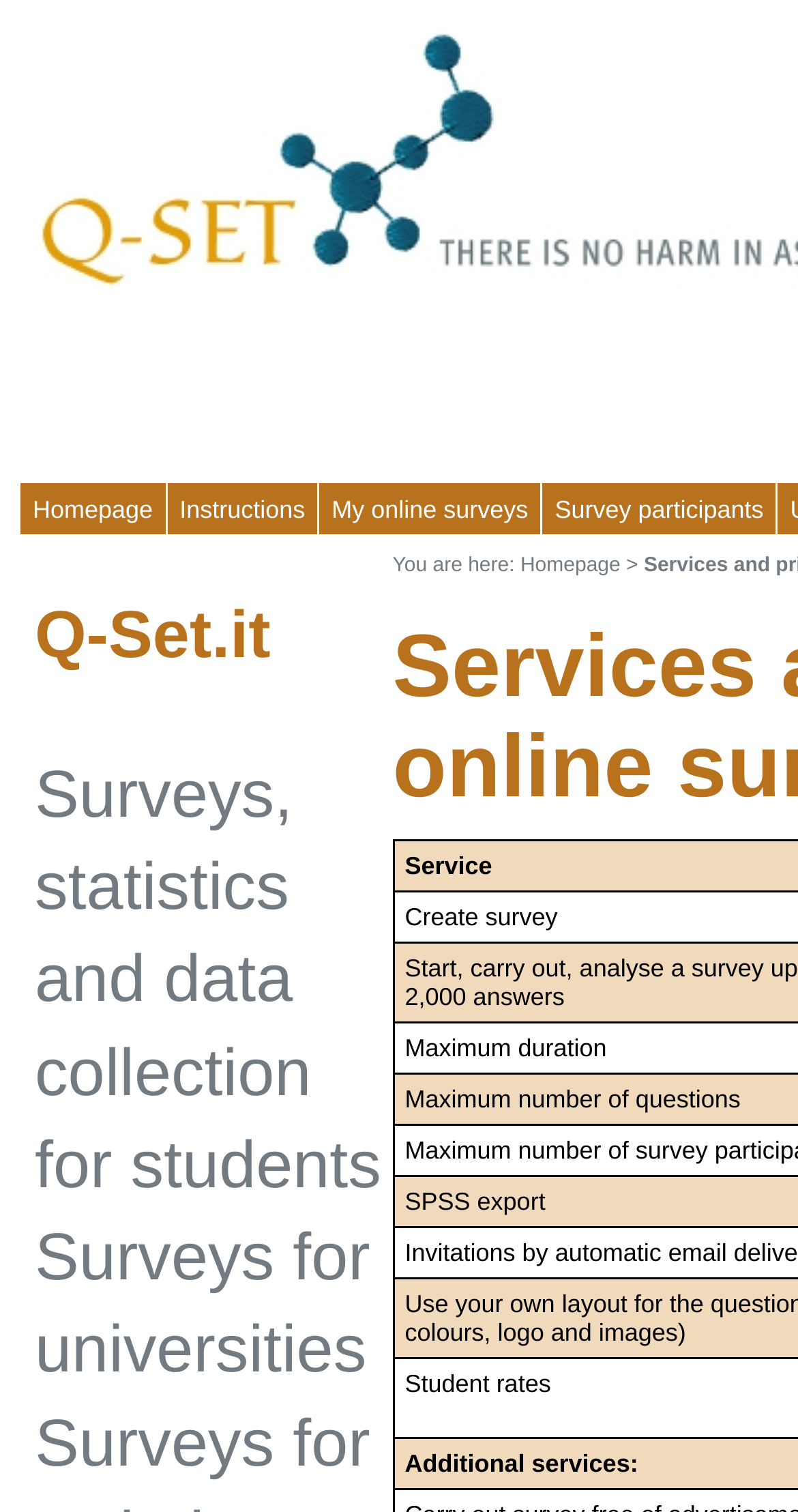Please determine the bounding box coordinates, formatted as (top-left x, top-left y, bottom-right x, bottom-right y), with all values as floating point numbers between 0 and 1. Identify the bounding box of the region described as: Survey participants

[0.695, 0.327, 0.957, 0.346]